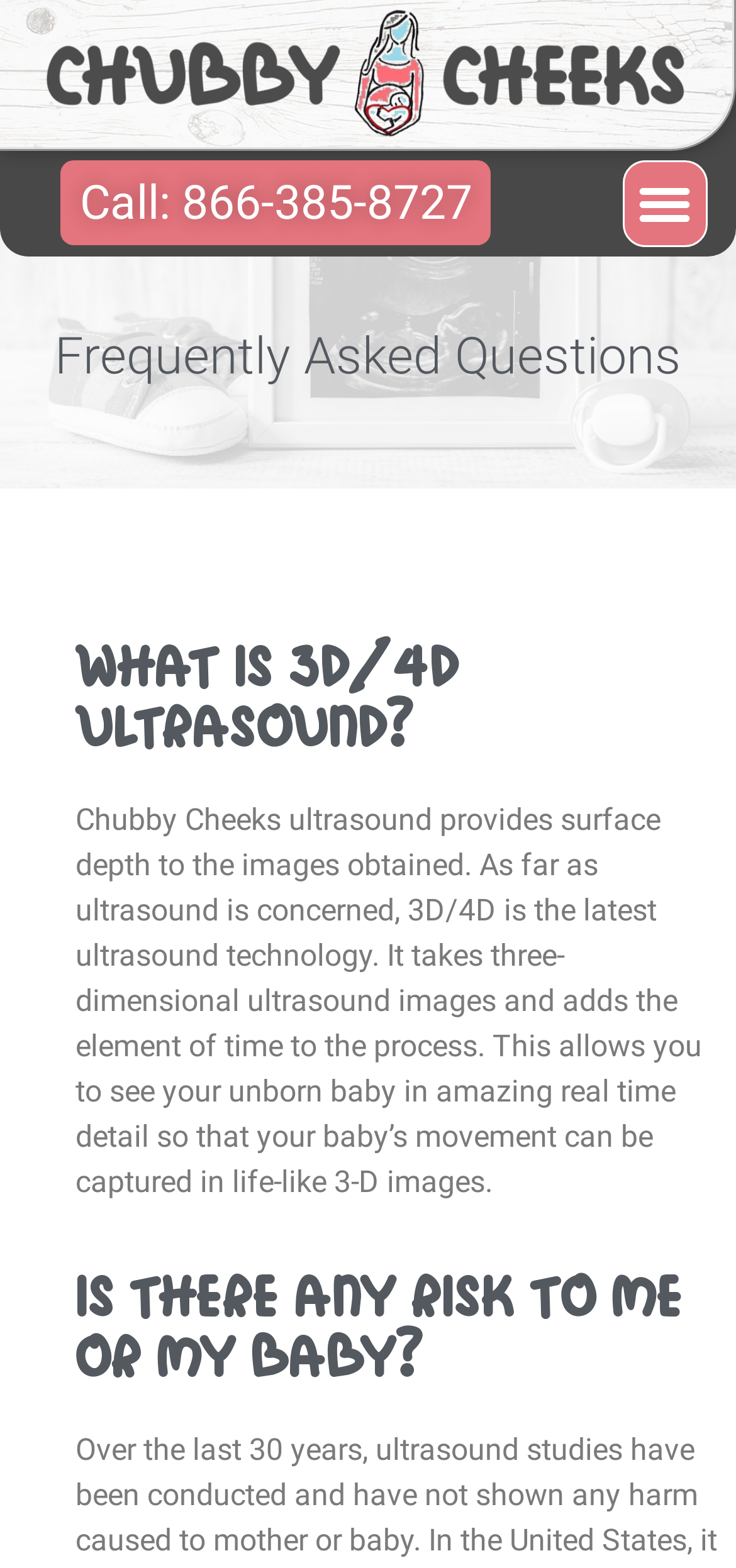Based on the image, provide a detailed response to the question:
What is the purpose of 3D/4D ultrasound?

According to the webpage, 3D/4D ultrasound 'allows you to see your unborn baby in amazing real time detail so that your baby’s movement can be captured in life-like 3-D images.' This suggests that the primary purpose of 3D/4D ultrasound is to provide a detailed and real-time view of the baby.